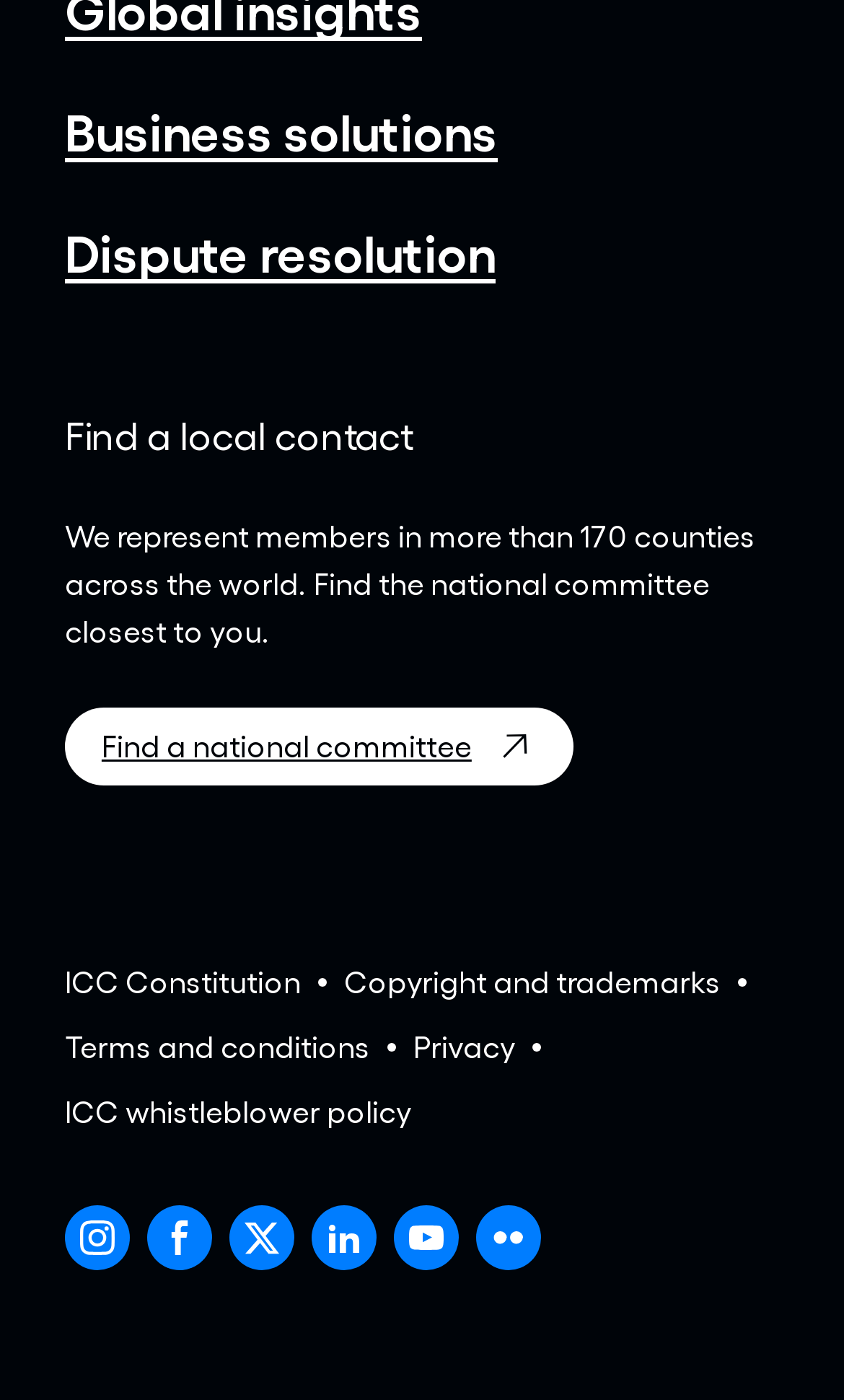What is the organization's global reach?
Using the image, provide a detailed and thorough answer to the question.

According to the StaticText element, the organization represents members in more than 170 counties across the world.